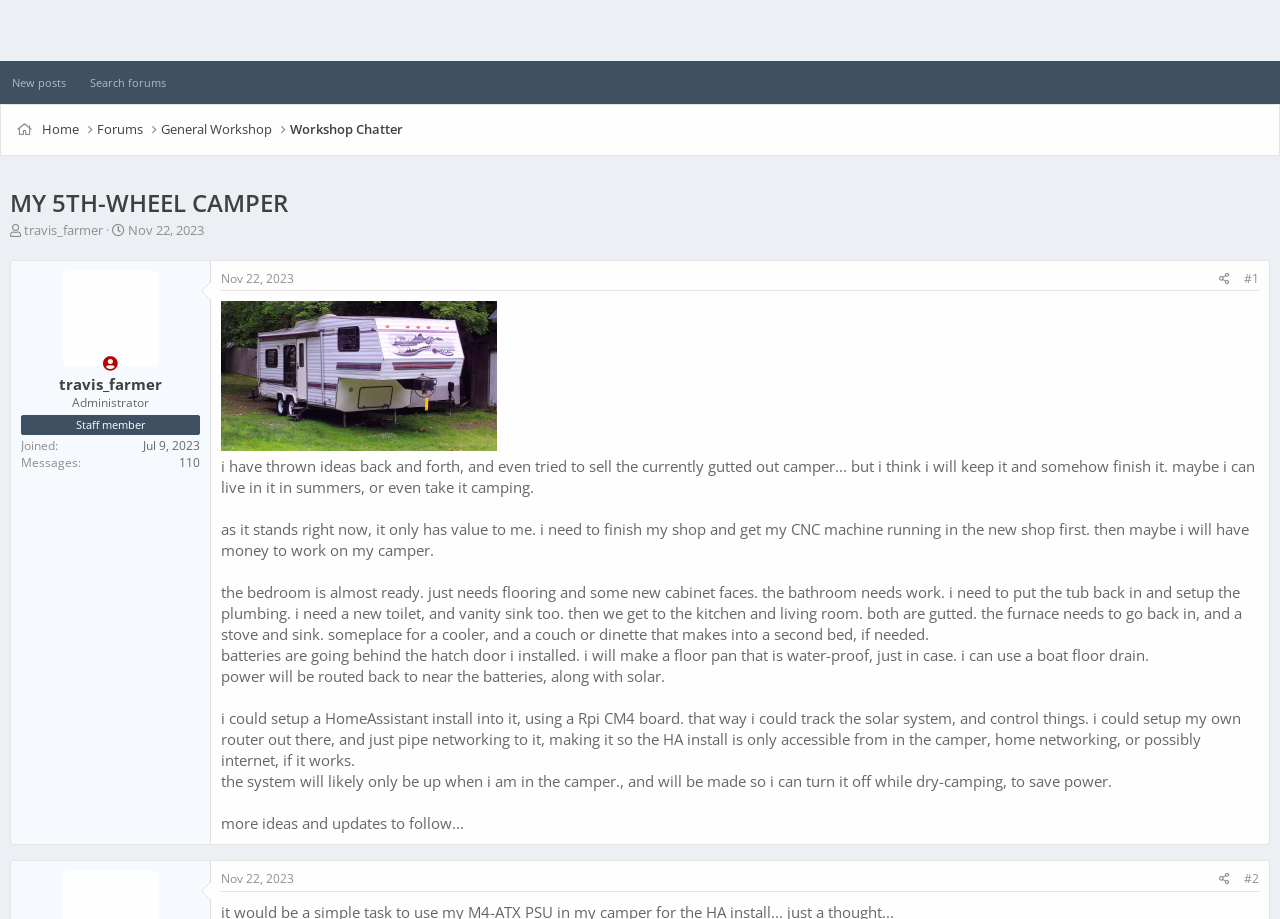Refer to the screenshot and give an in-depth answer to this question: What is the user considering using for the water heater?

The user is considering using the fridge hole for the water heater, as indicated by the text 'the water-heater could go in the fridge hole'.